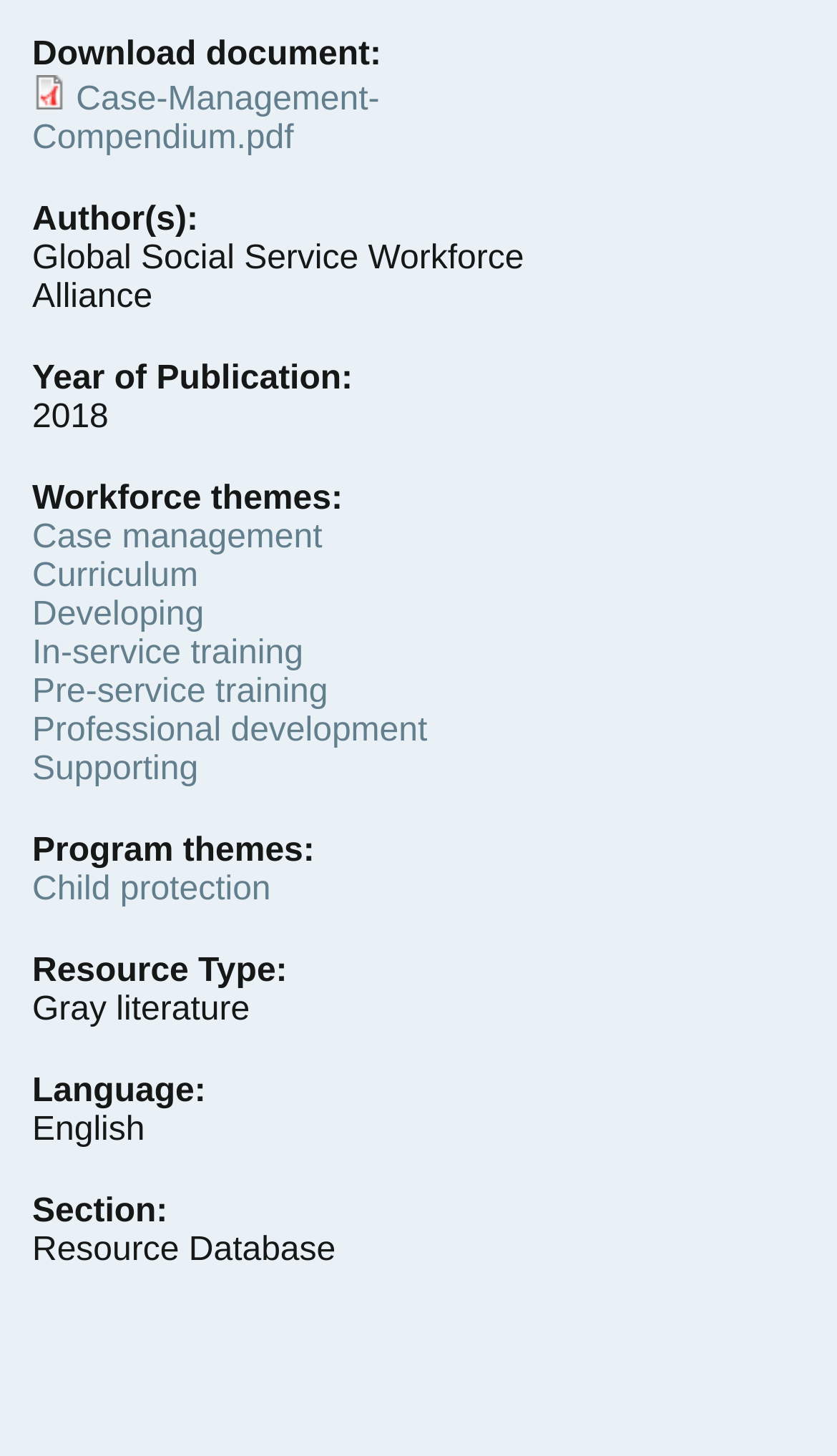Show the bounding box coordinates of the region that should be clicked to follow the instruction: "View case management resources."

[0.038, 0.356, 0.385, 0.382]